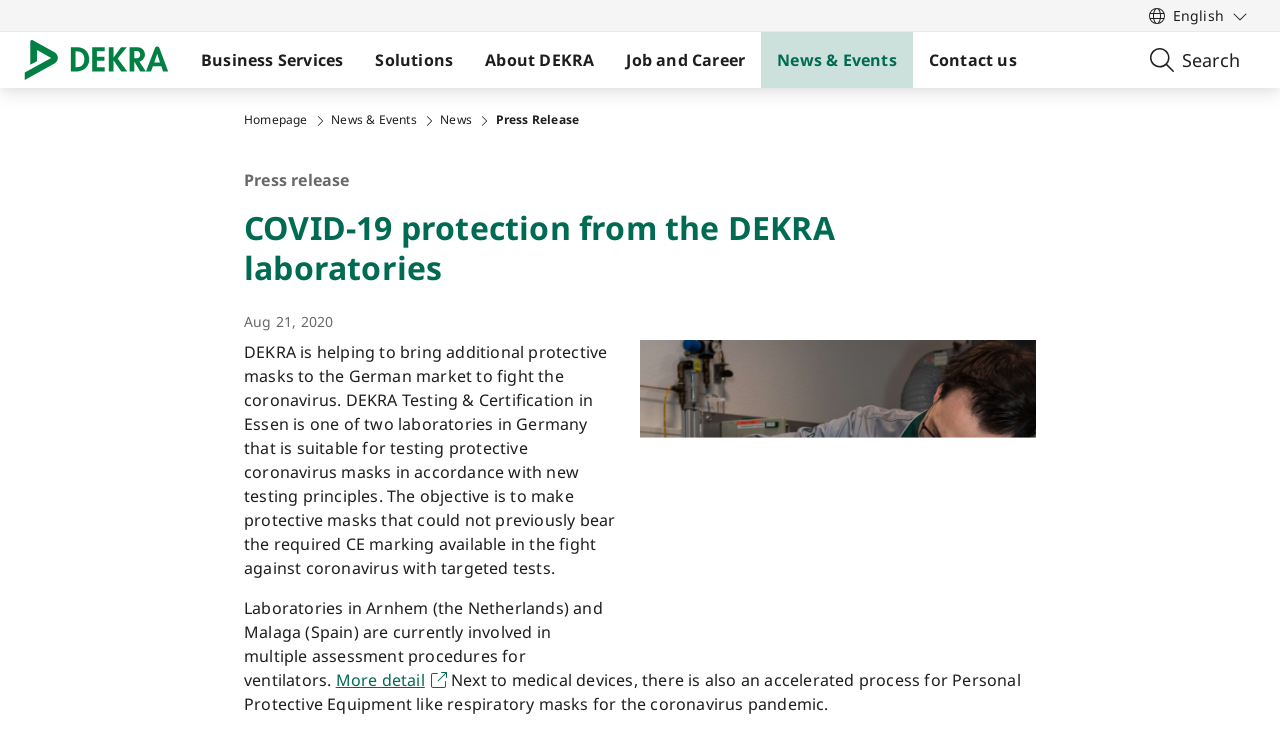What is DEKRA doing to fight the coronavirus?
Refer to the screenshot and respond with a concise word or phrase.

Testing masks